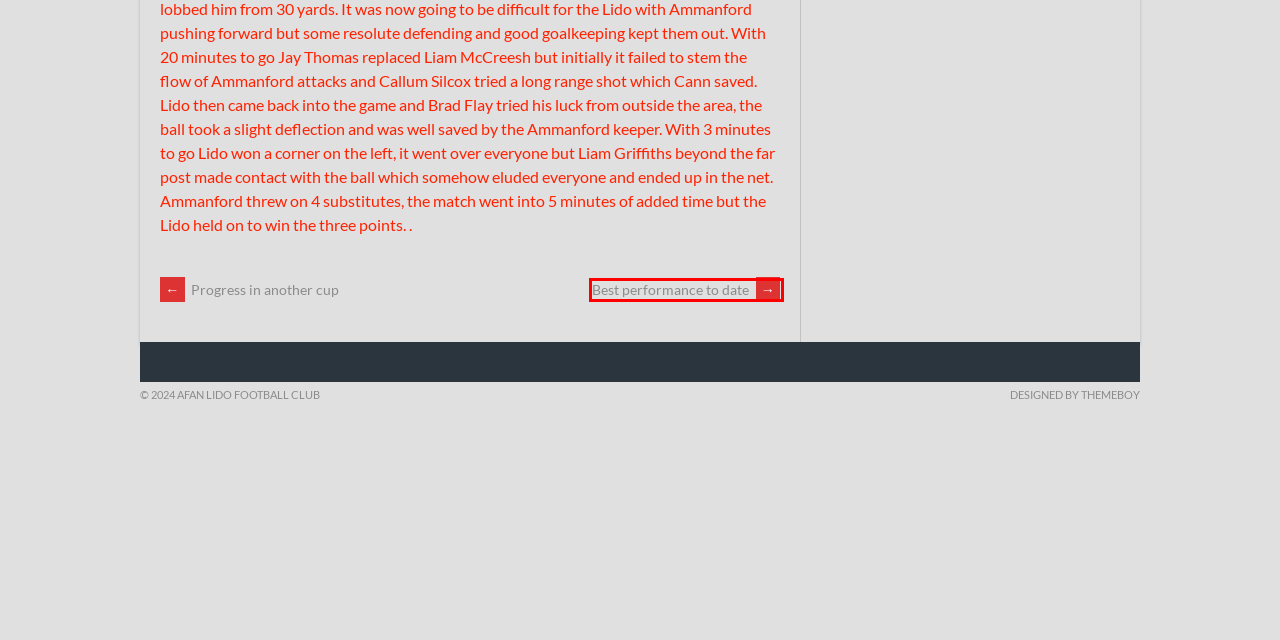You are looking at a screenshot of a webpage with a red bounding box around an element. Determine the best matching webpage description for the new webpage resulting from clicking the element in the red bounding box. Here are the descriptions:
A. ThemeBoy - WordPress Themes & Plugins for Sports Clubs
B. Reserves – Afan Lido Football Club
C. Fixtures – Afan Lido Football Club
D. Match Reports – Afan Lido Football Club
E. Best performance to date – Afan Lido Football Club
F. Visitor’s Guide – Afan Lido Football Club
G. Afan Lido Football Club – Official website of Afan Lido Football Club
H. Progress in another cup – Afan Lido Football Club

E